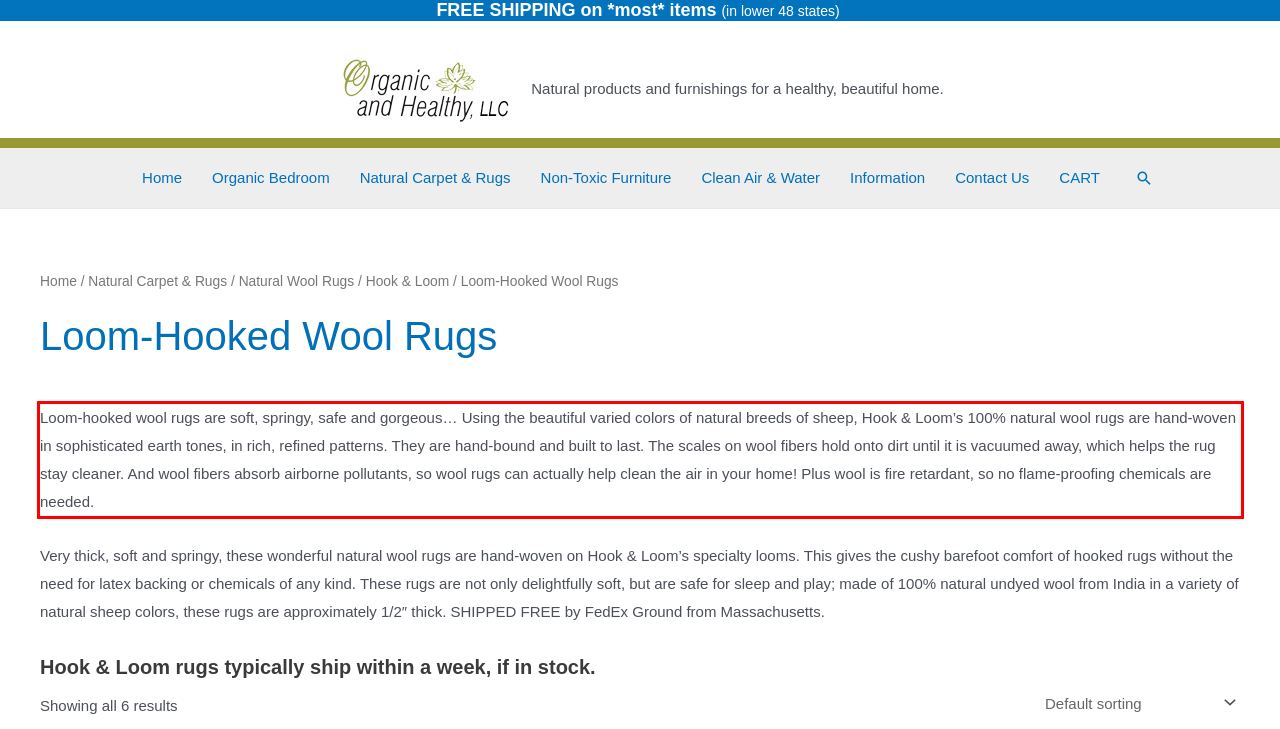Using the provided screenshot of a webpage, recognize the text inside the red rectangle bounding box by performing OCR.

Loom-hooked wool rugs are soft, springy, safe and gorgeous… Using the beautiful varied colors of natural breeds of sheep, Hook & Loom’s 100% natural wool rugs are hand-woven in sophisticated earth tones, in rich, refined patterns. They are hand-bound and built to last. The scales on wool fibers hold onto dirt until it is vacuumed away, which helps the rug stay cleaner. And wool fibers absorb airborne pollutants, so wool rugs can actually help clean the air in your home! Plus wool is fire retardant, so no flame-proofing chemicals are needed.